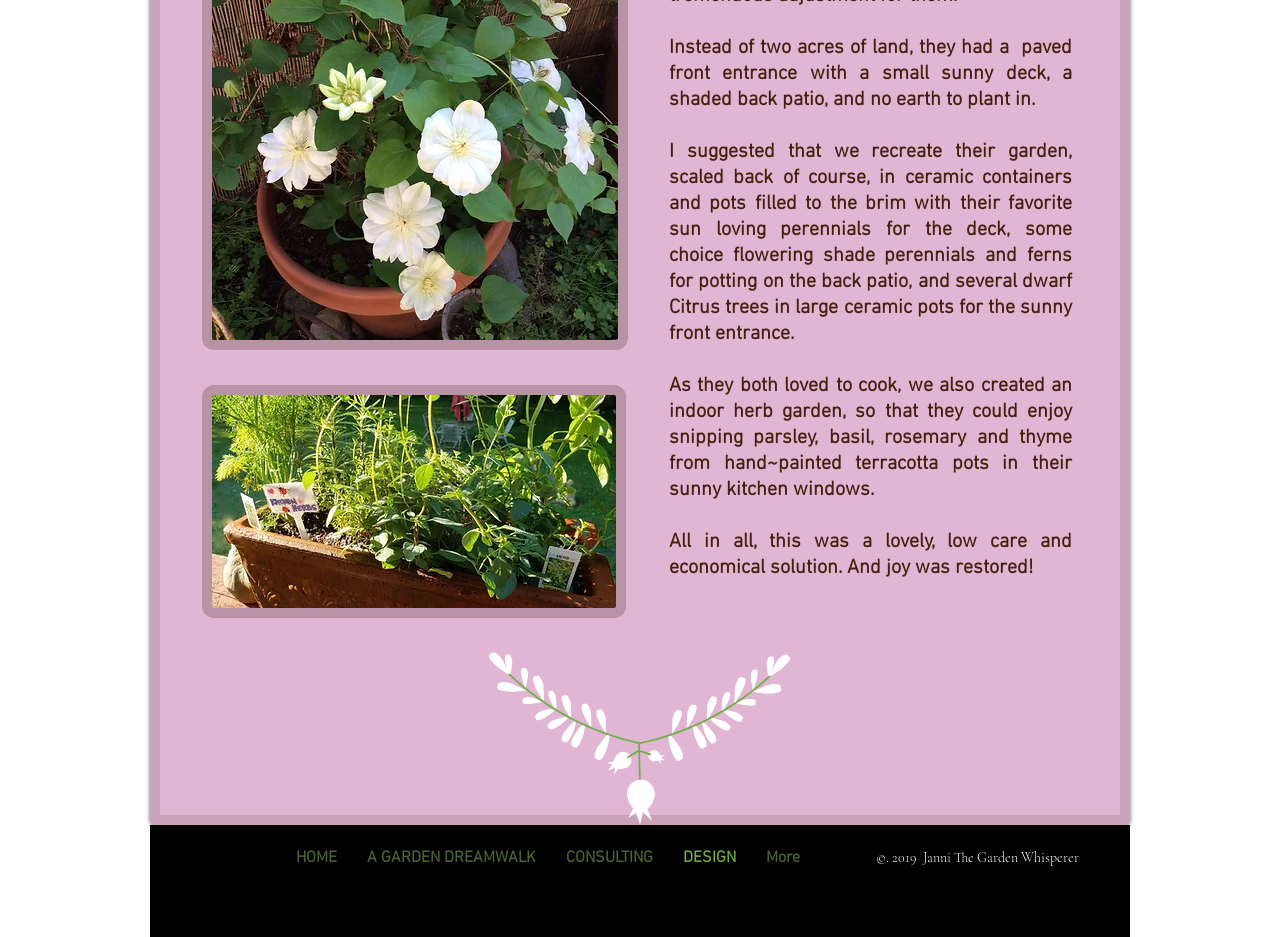Specify the bounding box coordinates of the area to click in order to follow the given instruction: "Click Instagram B&W."

[0.747, 0.93, 0.772, 0.964]